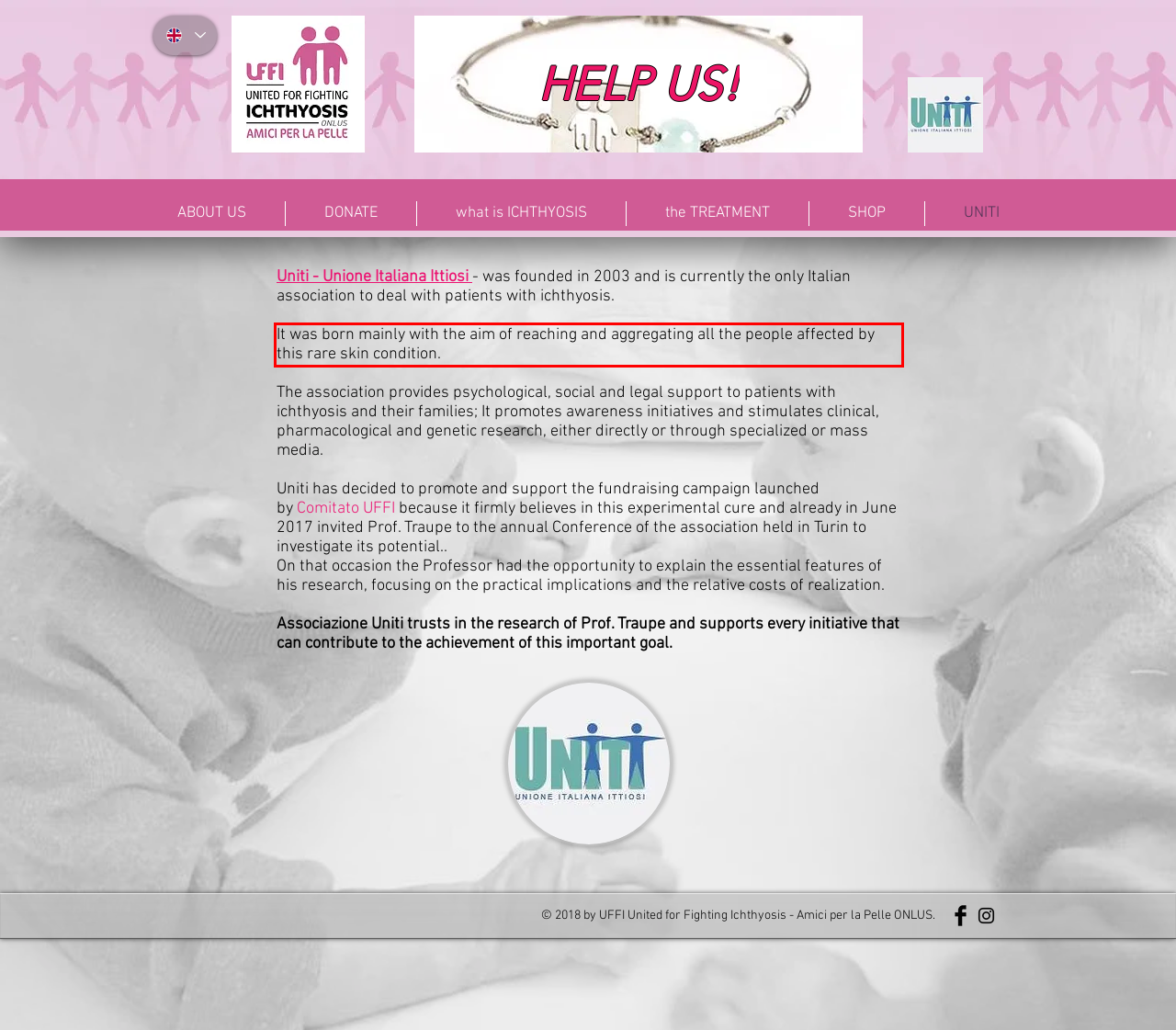From the provided screenshot, extract the text content that is enclosed within the red bounding box.

It was born mainly with the aim of reaching and aggregating all the people affected by this rare skin condition.